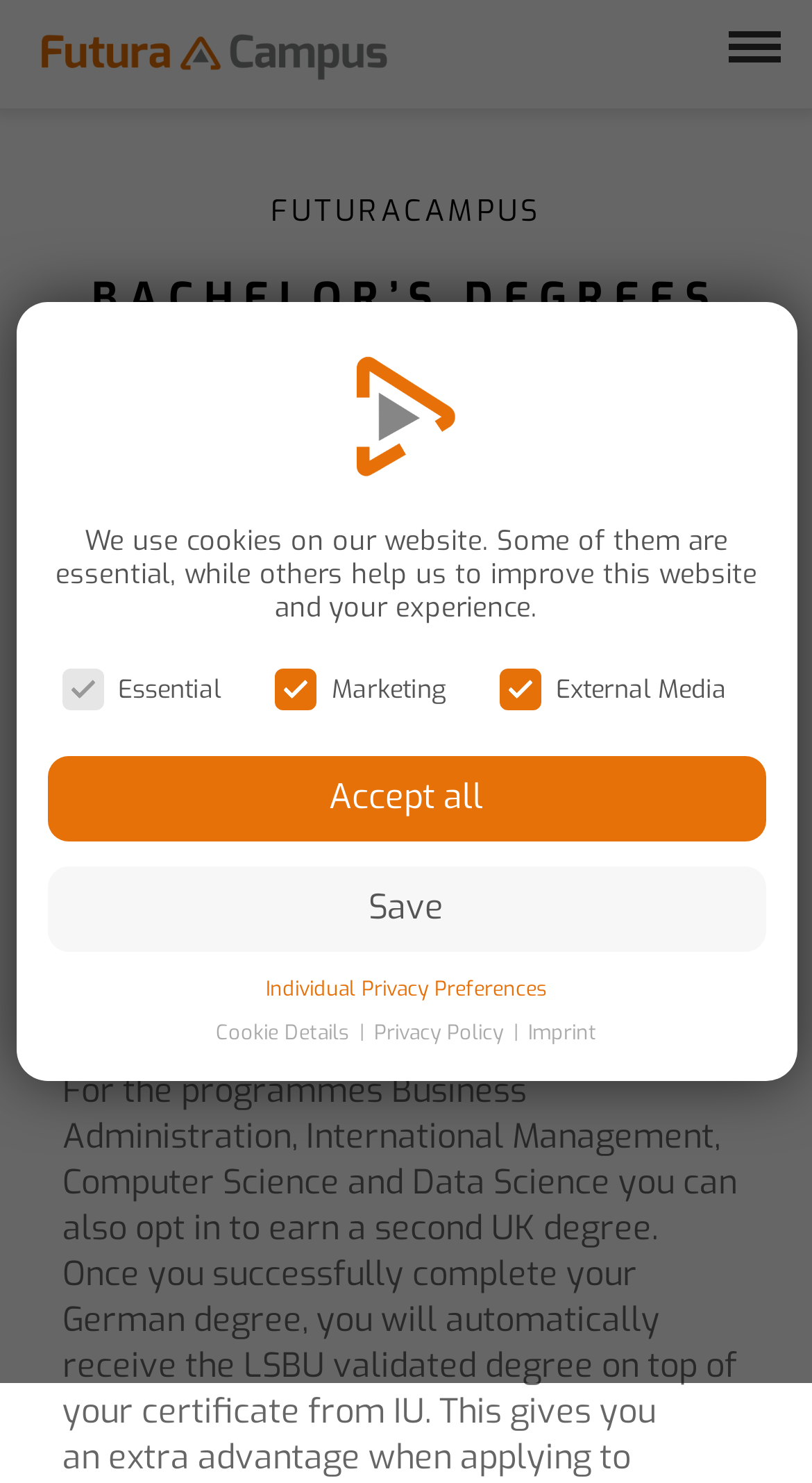Identify the bounding box coordinates of the clickable region to carry out the given instruction: "Click the 'QUALITY INTERNATIONAL EDUCATION' heading".

[0.026, 0.242, 0.974, 0.261]